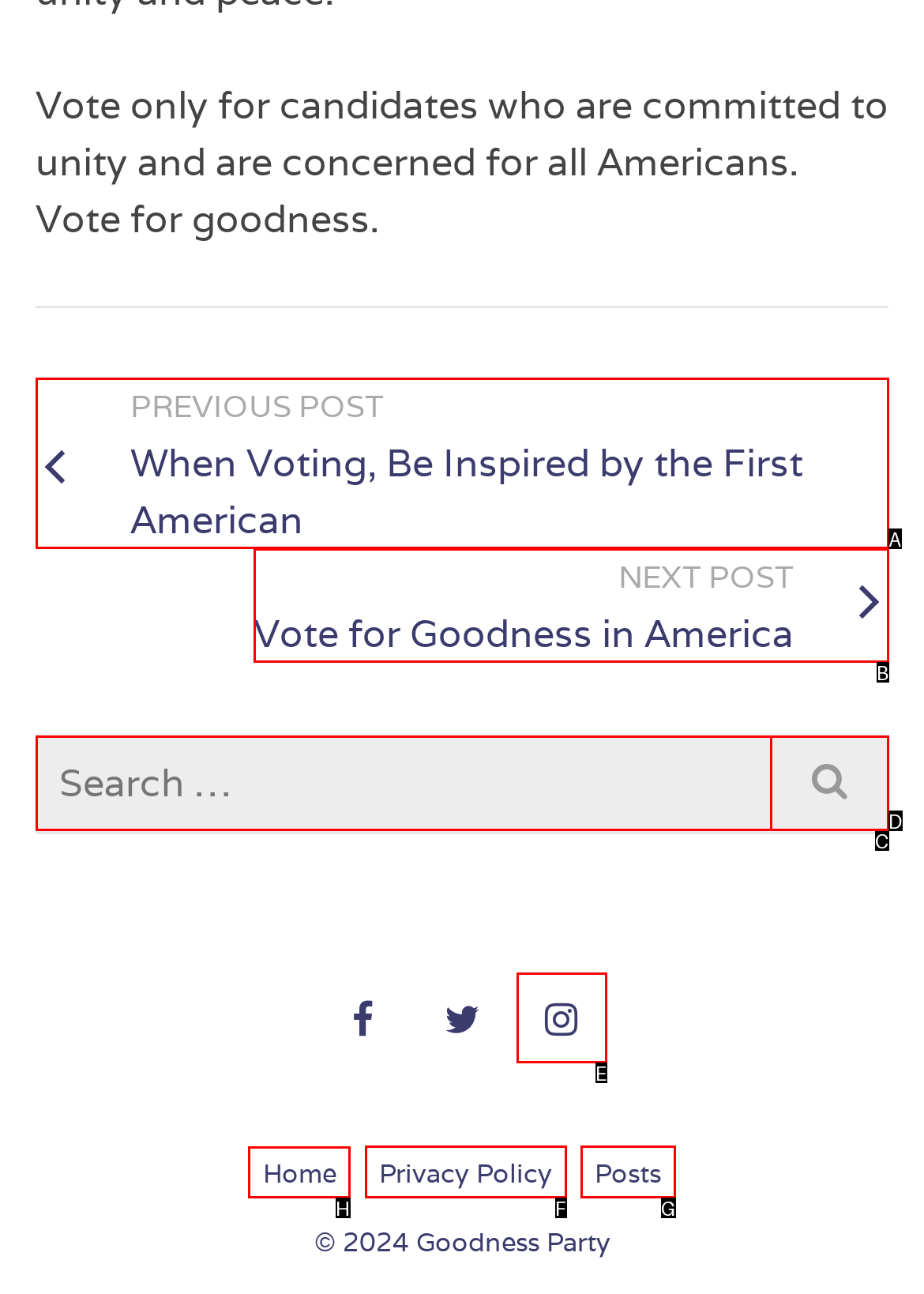Select the HTML element that needs to be clicked to carry out the task: Visit Plimmiri Beach
Provide the letter of the correct option.

None